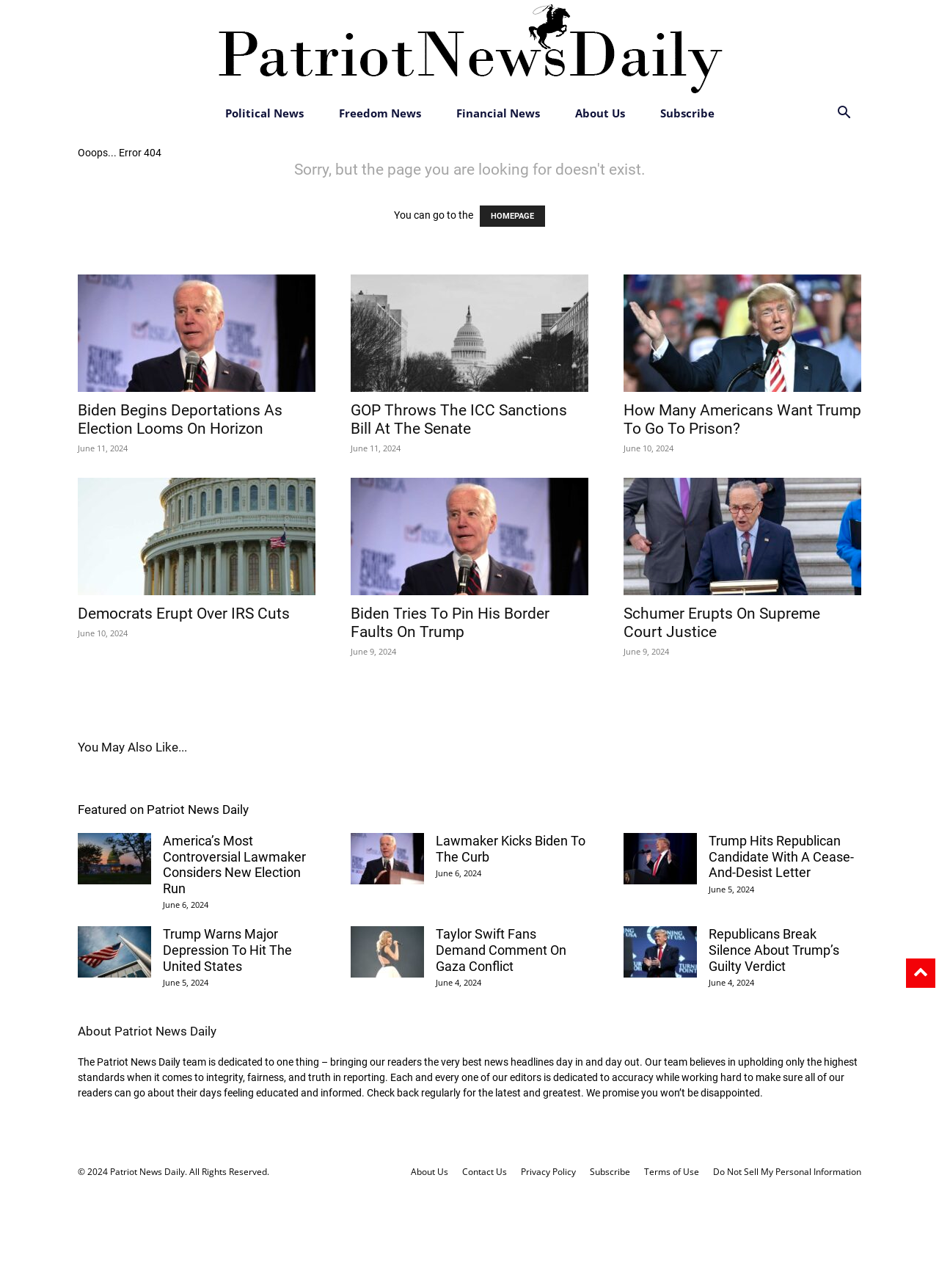Give a one-word or phrase response to the following question: What is the topic of the article 'Biden Begins Deportations As Election Looms On Horizon'?

Politics